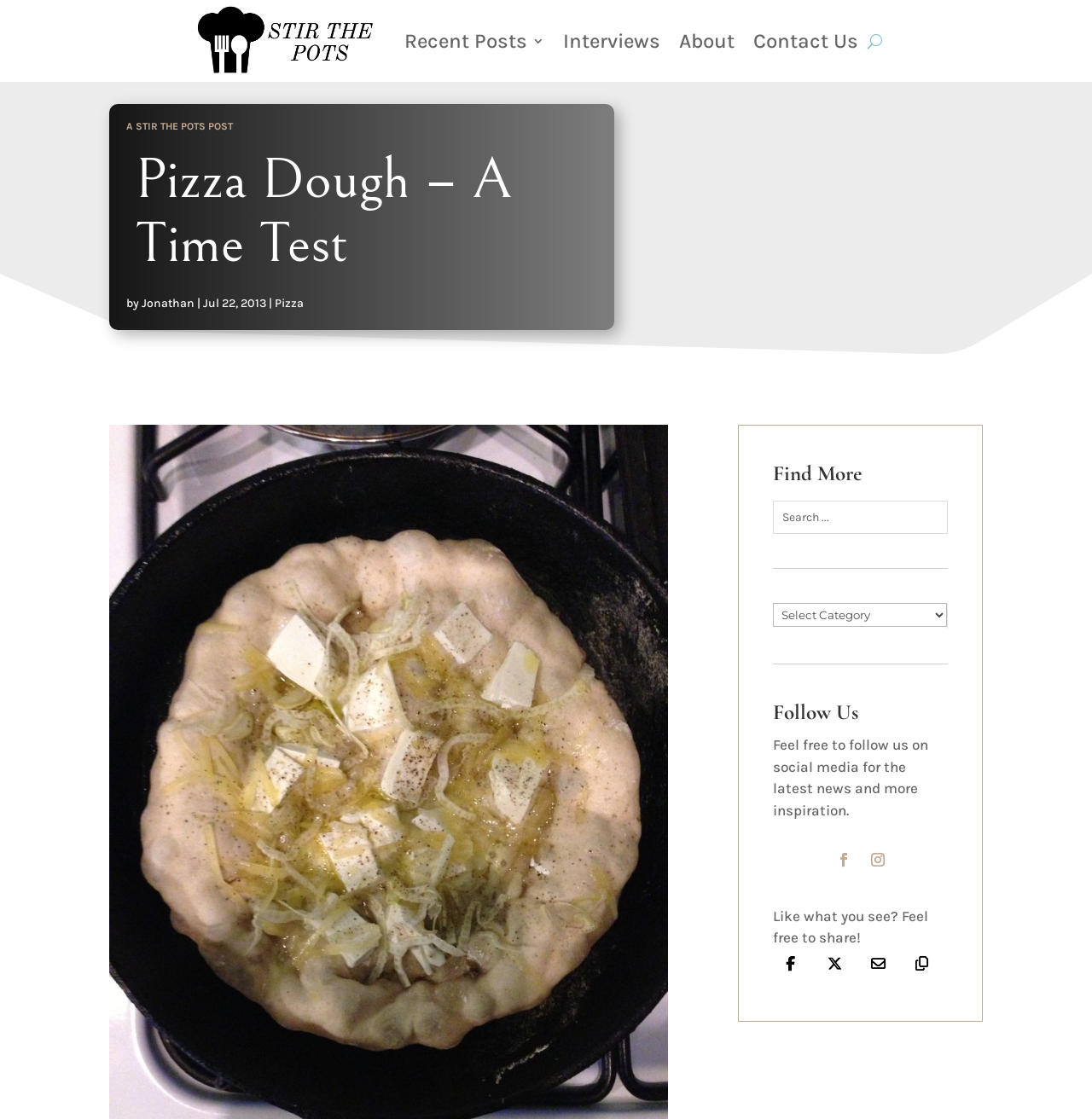Provide the bounding box coordinates of the UI element this sentence describes: "name="s" placeholder="Search ..."".

[0.709, 0.448, 0.867, 0.476]